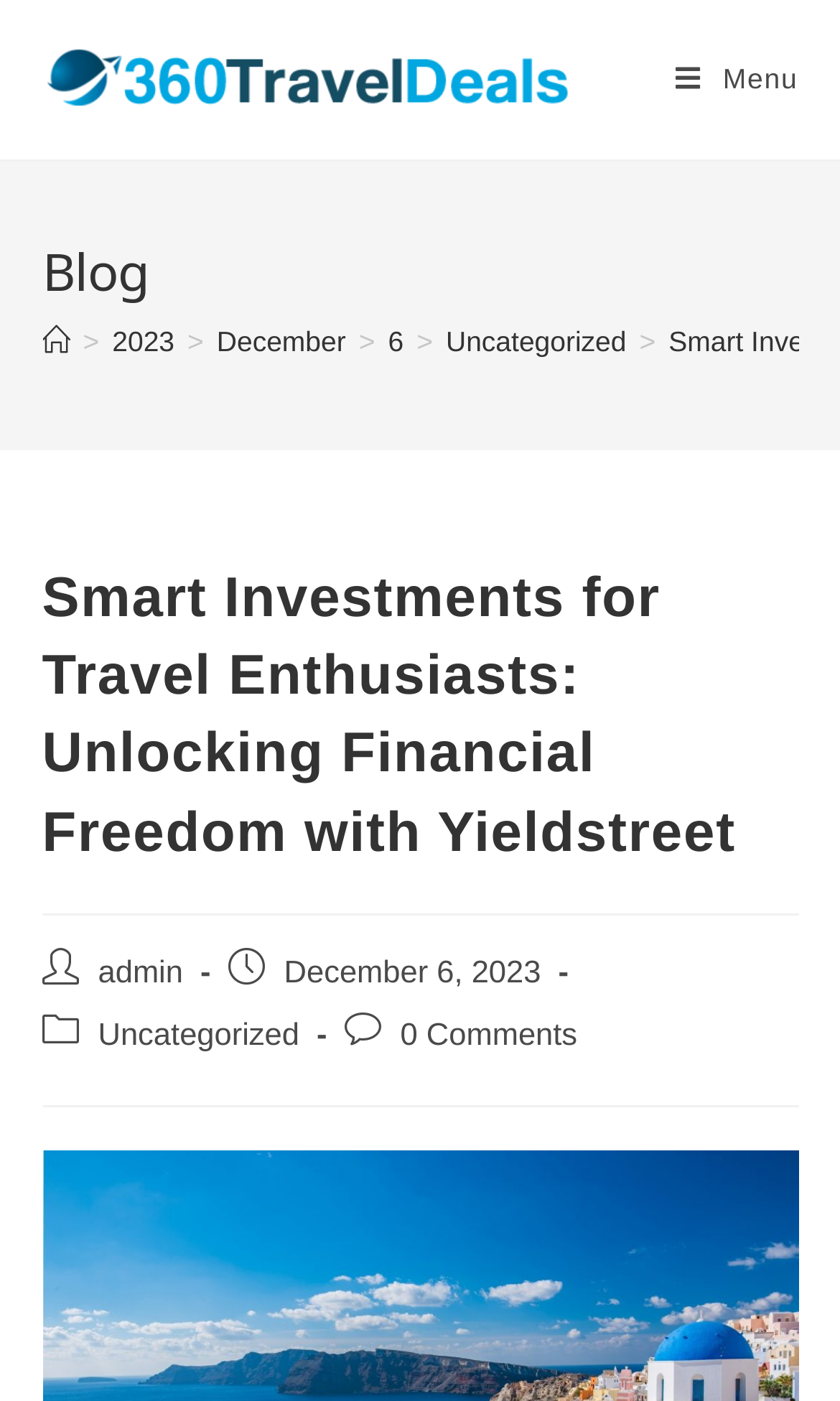Please find the bounding box coordinates (top-left x, top-left y, bottom-right x, bottom-right y) in the screenshot for the UI element described as follows: Home

[0.05, 0.232, 0.083, 0.255]